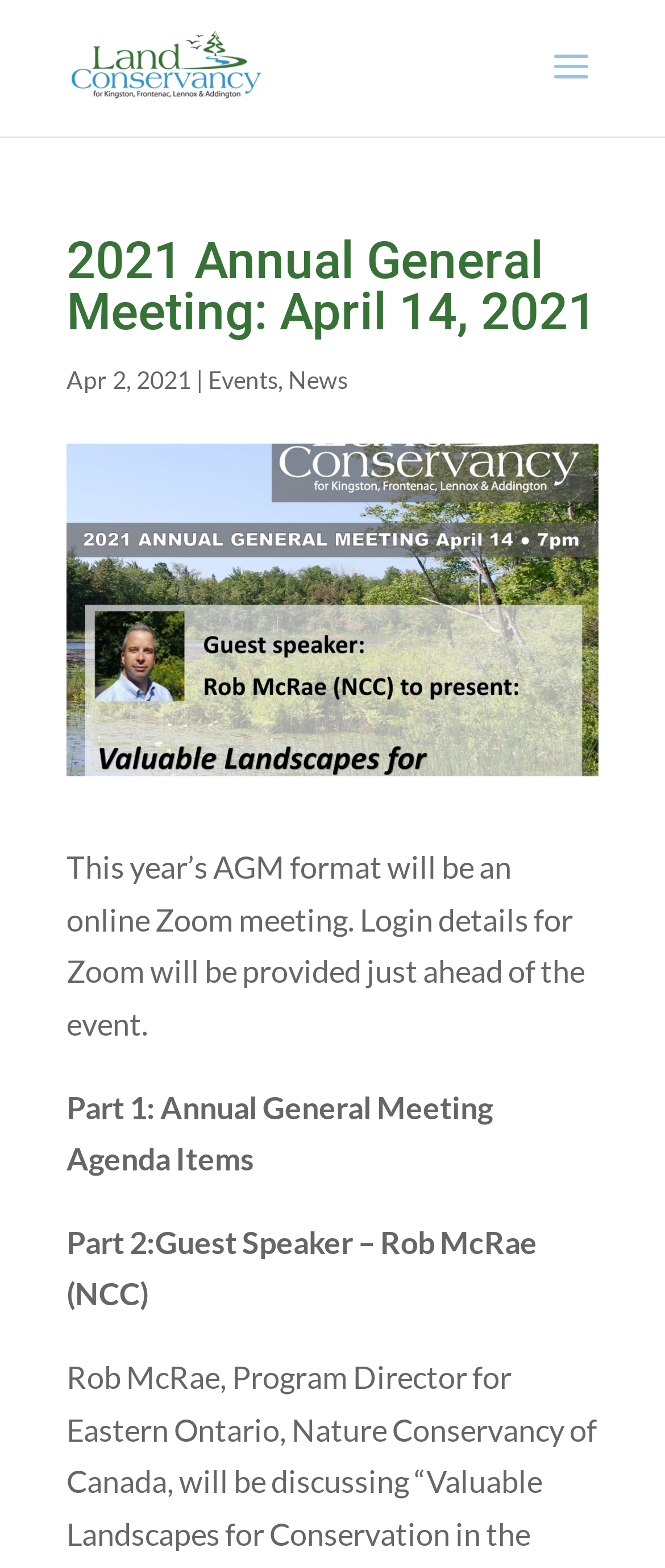Please look at the image and answer the question with a detailed explanation: What is the format of this year's AGM?

I found this answer by looking at the text that says 'This year’s AGM format will be an online Zoom meeting.' which is located at the top of the webpage, indicating that the format of this year's AGM is an online Zoom meeting.